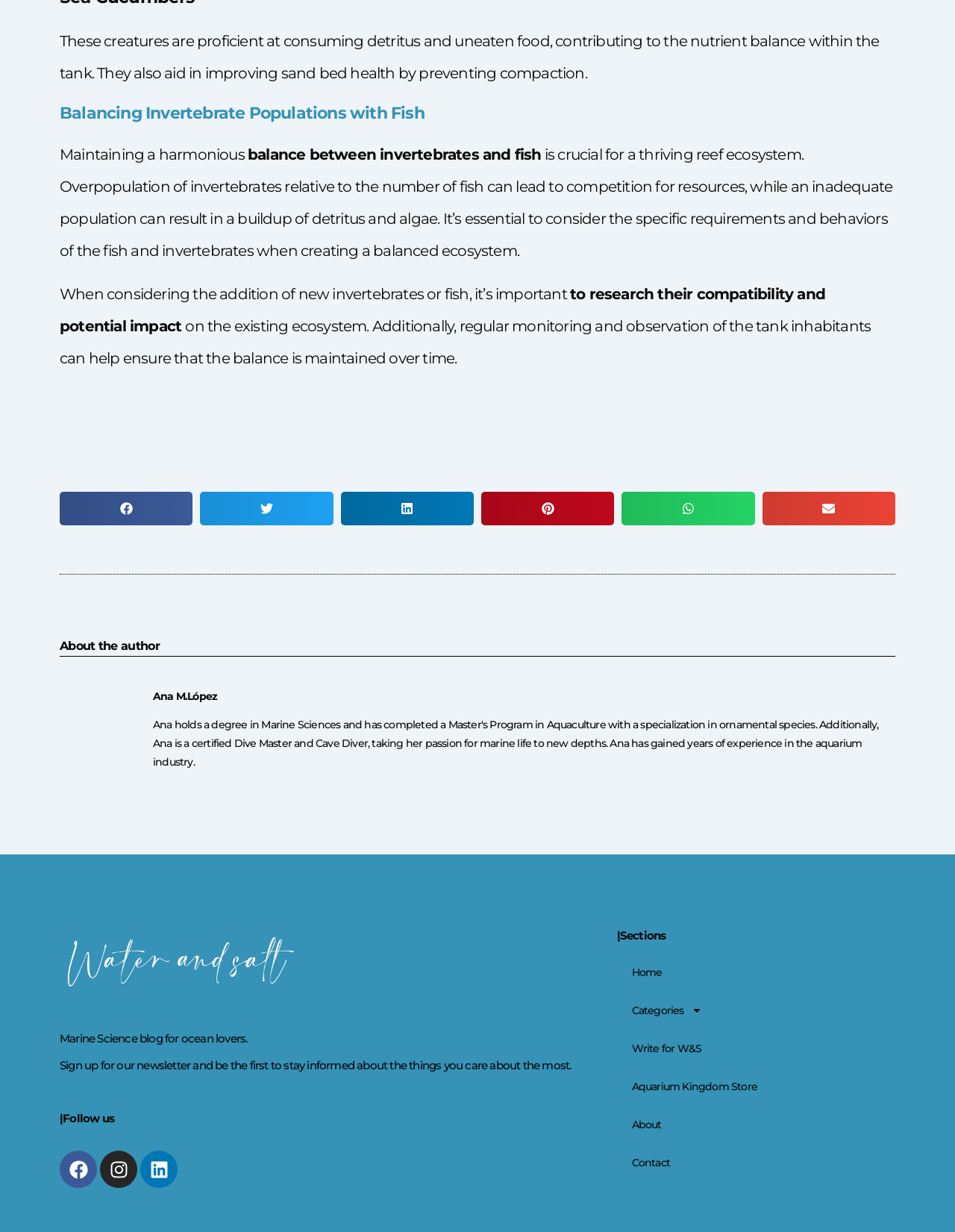What is the purpose of invertebrates in a tank?
Kindly give a detailed and elaborate answer to the question.

I determined the purpose of invertebrates in a tank by reading the StaticText 'These creatures are proficient at consuming detritus and uneaten food, contributing to the nutrient balance within the tank.' which is located at the top of the page, indicating that it is one of the purposes of invertebrates in a tank.